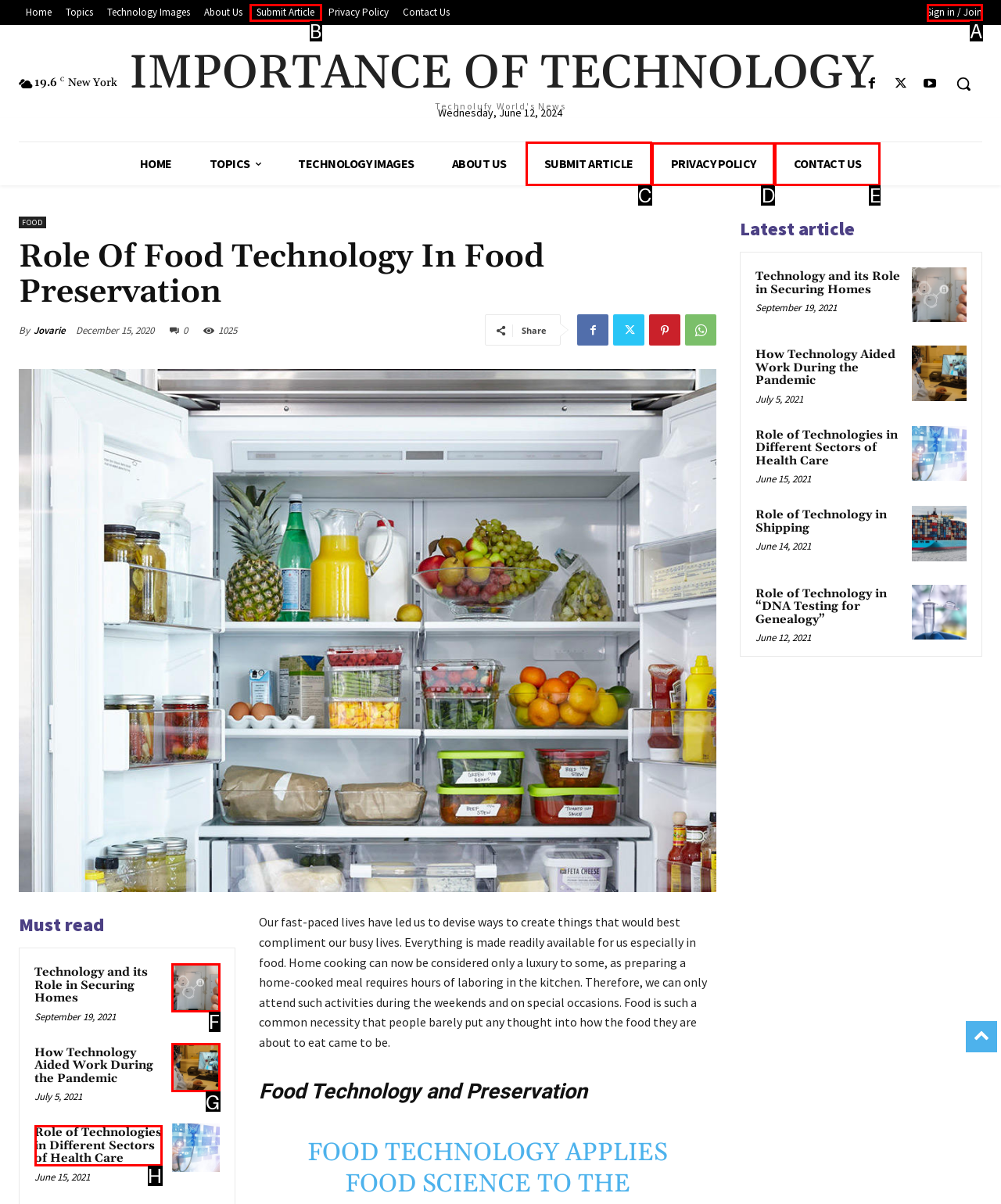Tell me which one HTML element I should click to complete the following task: Click on the 'Submit Article' link Answer with the option's letter from the given choices directly.

C